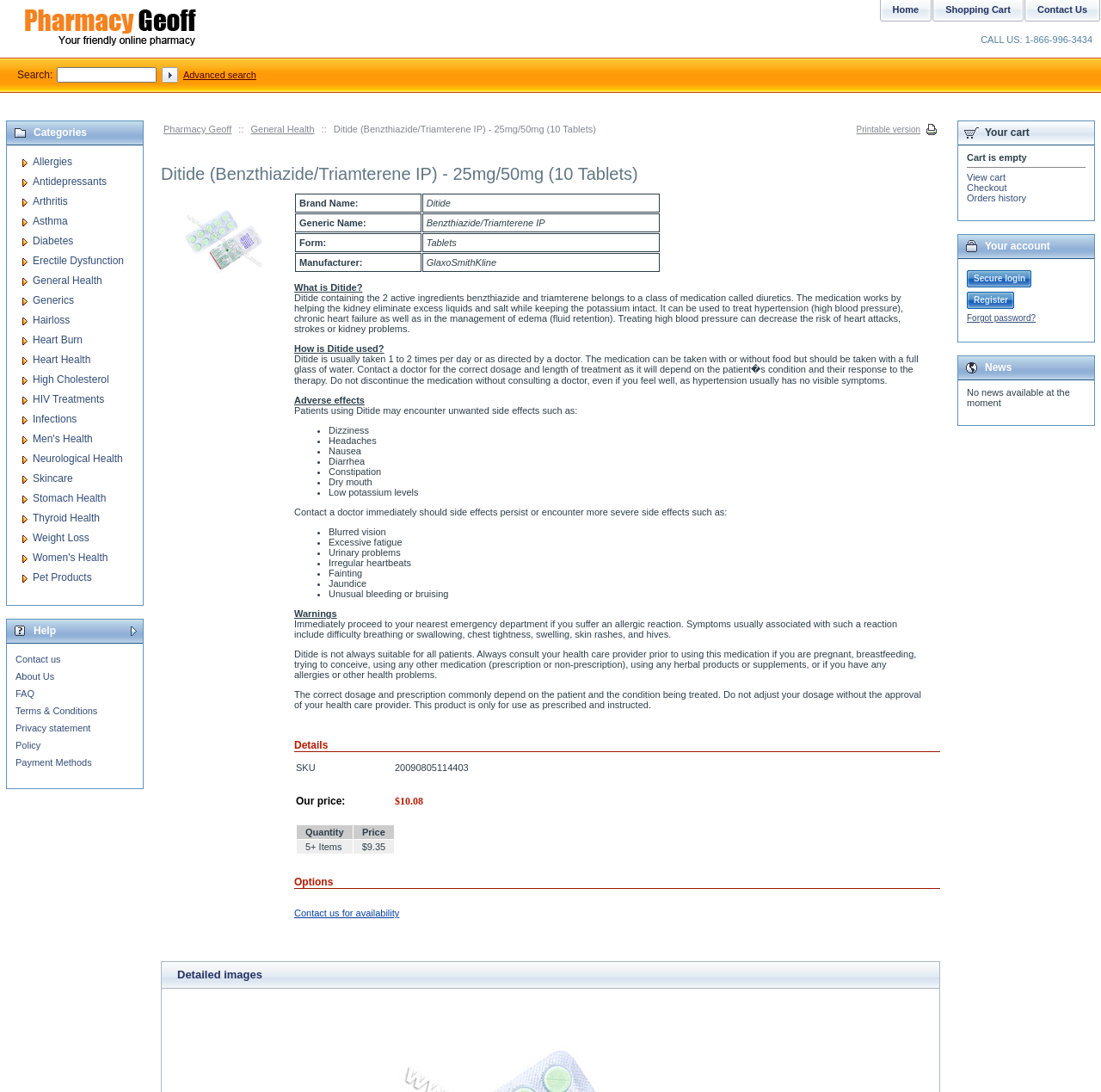Please answer the following question using a single word or phrase: 
What are the possible side effects of Ditide?

Dizziness, headaches, nausea, etc.